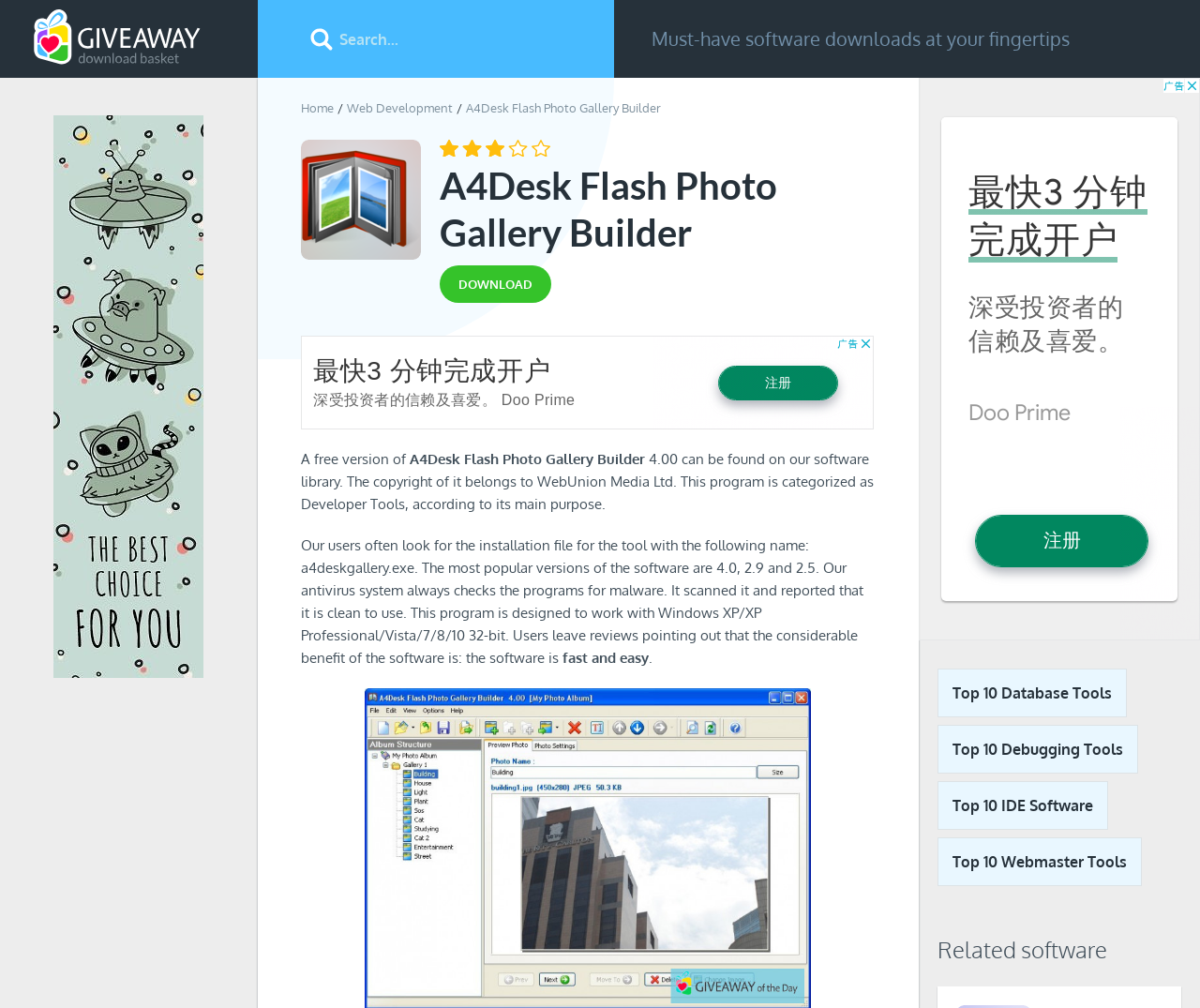Given the description "aria-label="Advertisement" name="aswift_0" title="Advertisement"", determine the bounding box of the corresponding UI element.

[0.251, 0.333, 0.728, 0.426]